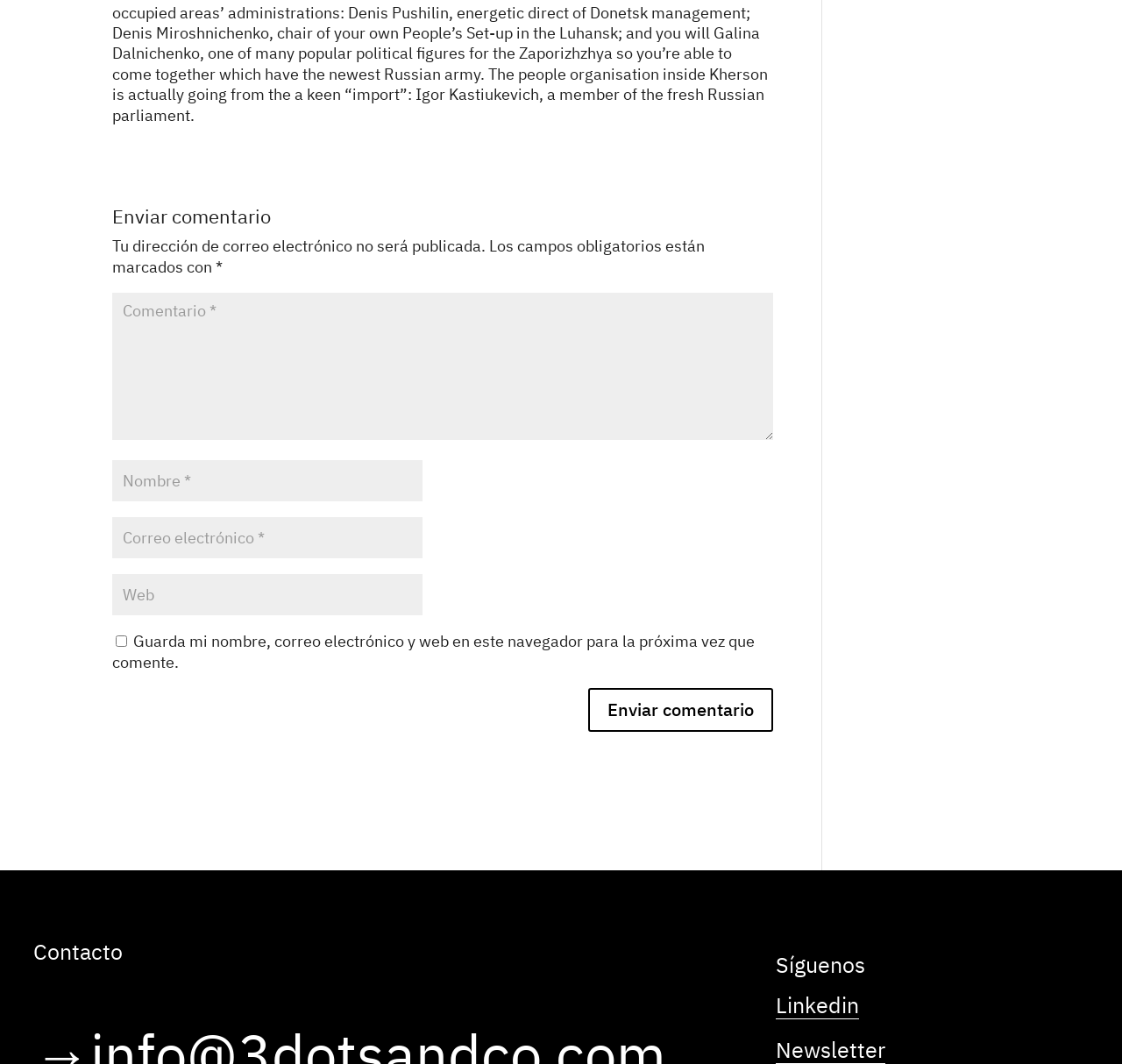Extract the bounding box coordinates for the UI element described as: "name="submit" value="Enviar comentario"".

[0.524, 0.647, 0.689, 0.688]